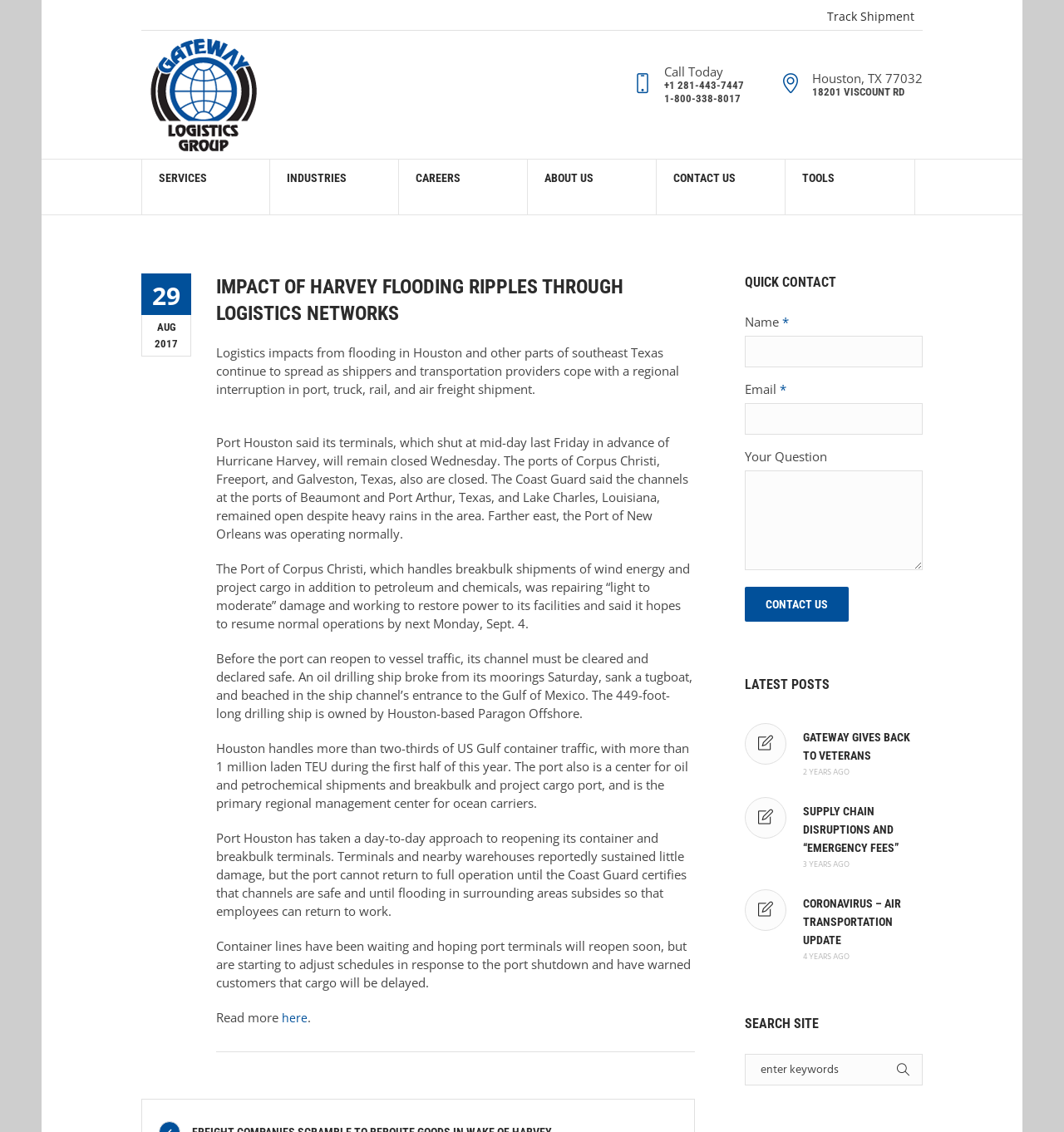Can you find the bounding box coordinates for the element to click on to achieve the instruction: "Visit Washington County Historical Society"?

None